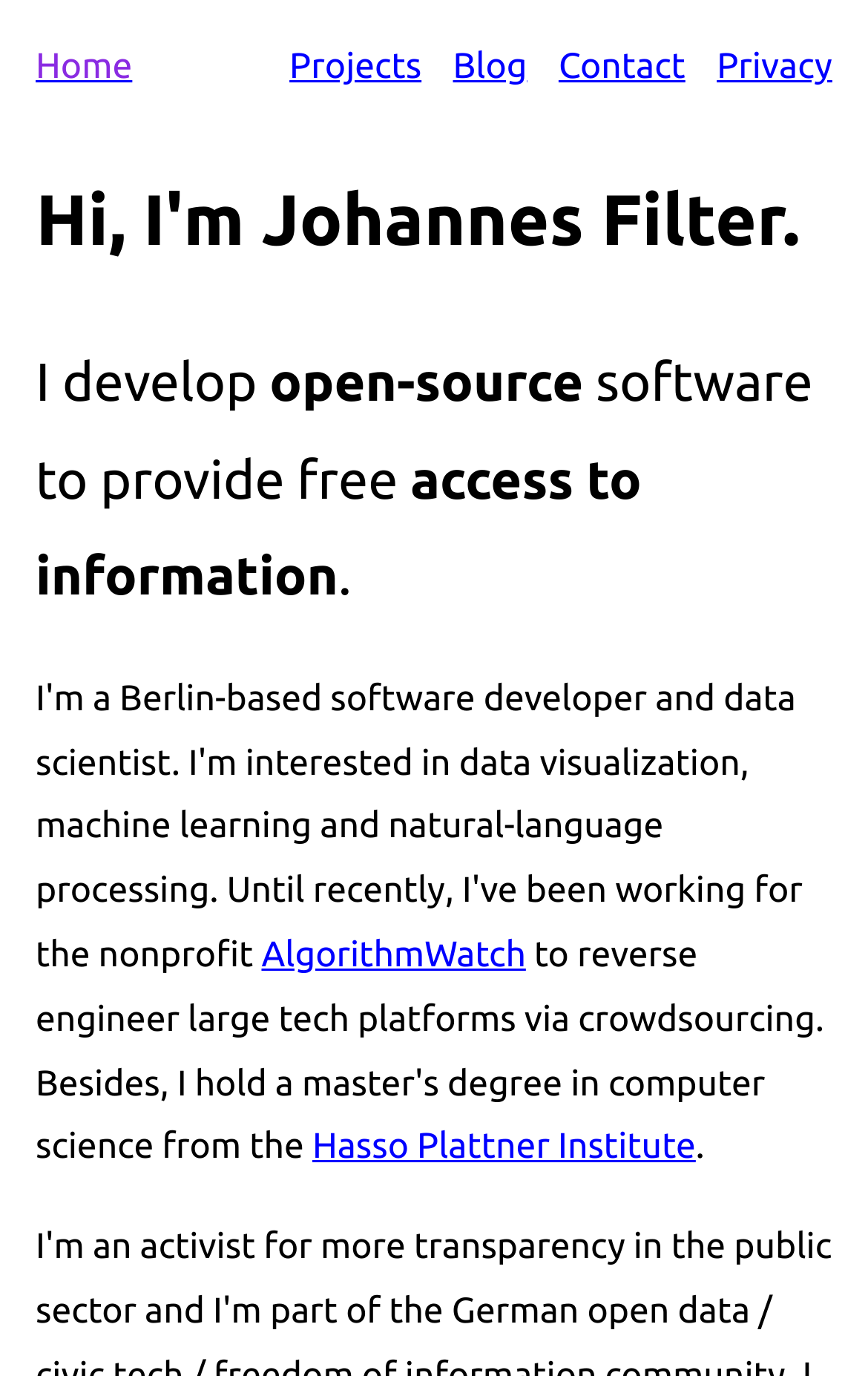Given the element description Hasso Plattner Institute, identify the bounding box coordinates for the UI element on the webpage screenshot. The format should be (top-left x, top-left y, bottom-right x, bottom-right y), with values between 0 and 1.

[0.36, 0.819, 0.802, 0.849]